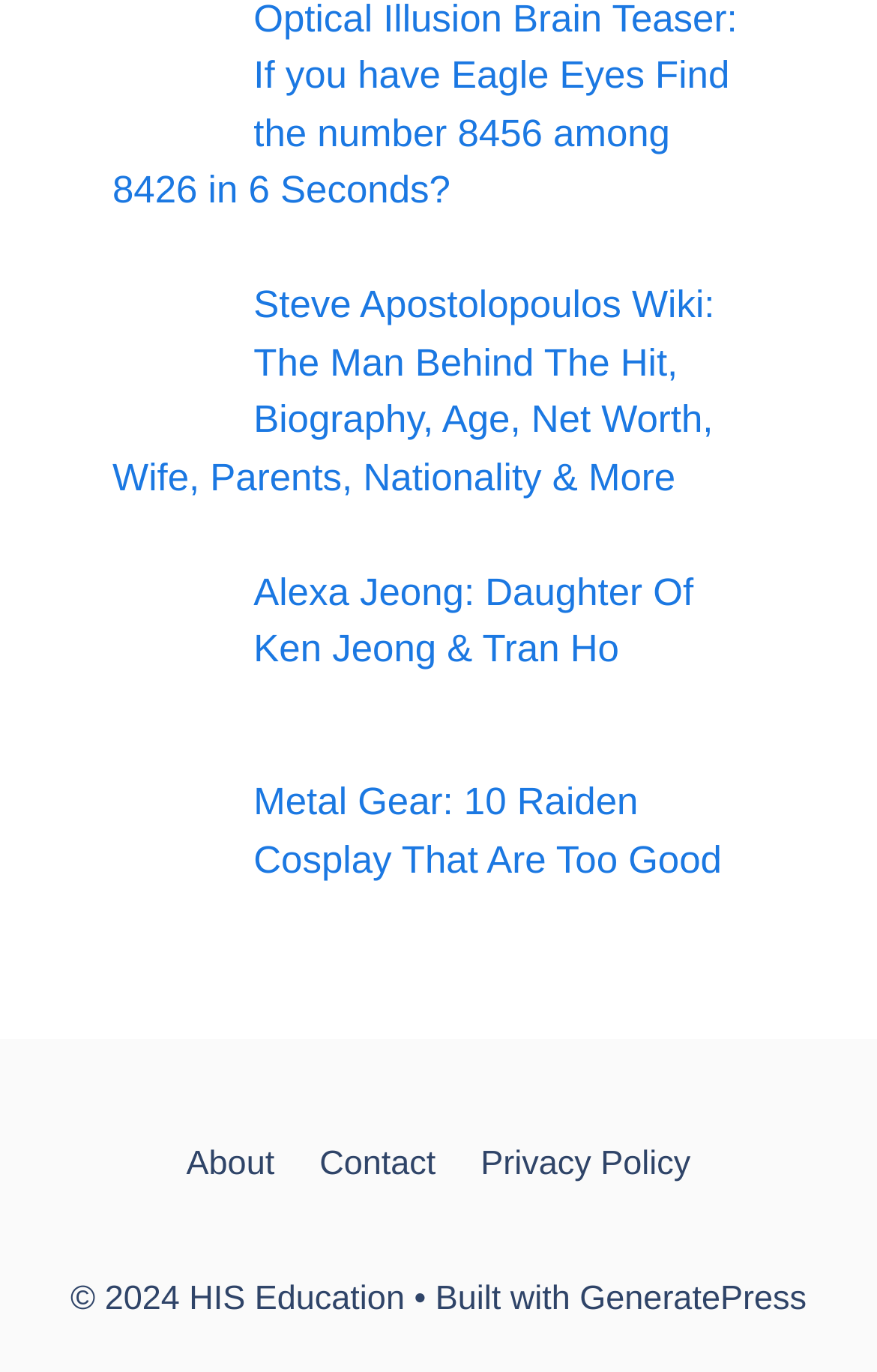Given the content of the image, can you provide a detailed answer to the question?
Who is the subject of the second link?

The second link on the webpage has an image with the OCR text 'Steve Apostolopoulos Wiki', which suggests that the link is about Steve Apostolopoulos, and the link text also confirms this.